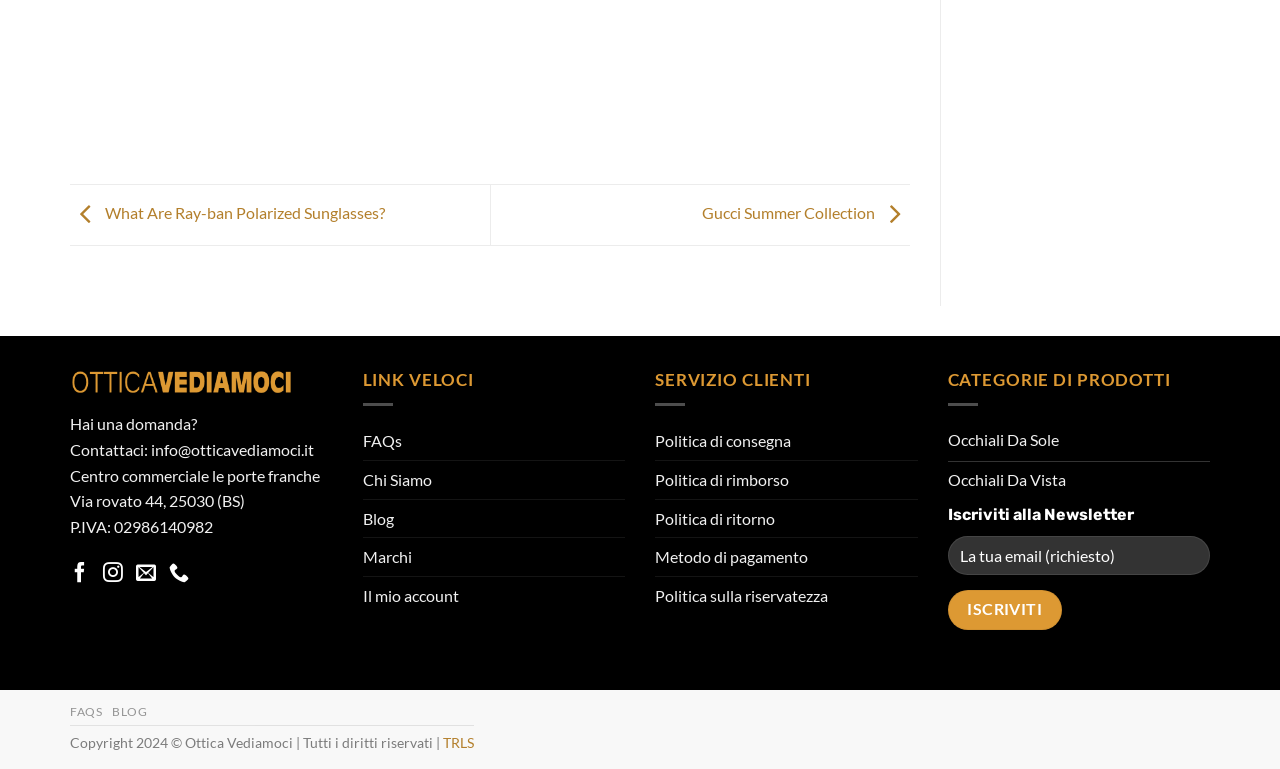Find the bounding box coordinates of the element's region that should be clicked in order to follow the given instruction: "Subscribe to the newsletter". The coordinates should consist of four float numbers between 0 and 1, i.e., [left, top, right, bottom].

[0.74, 0.697, 0.945, 0.839]